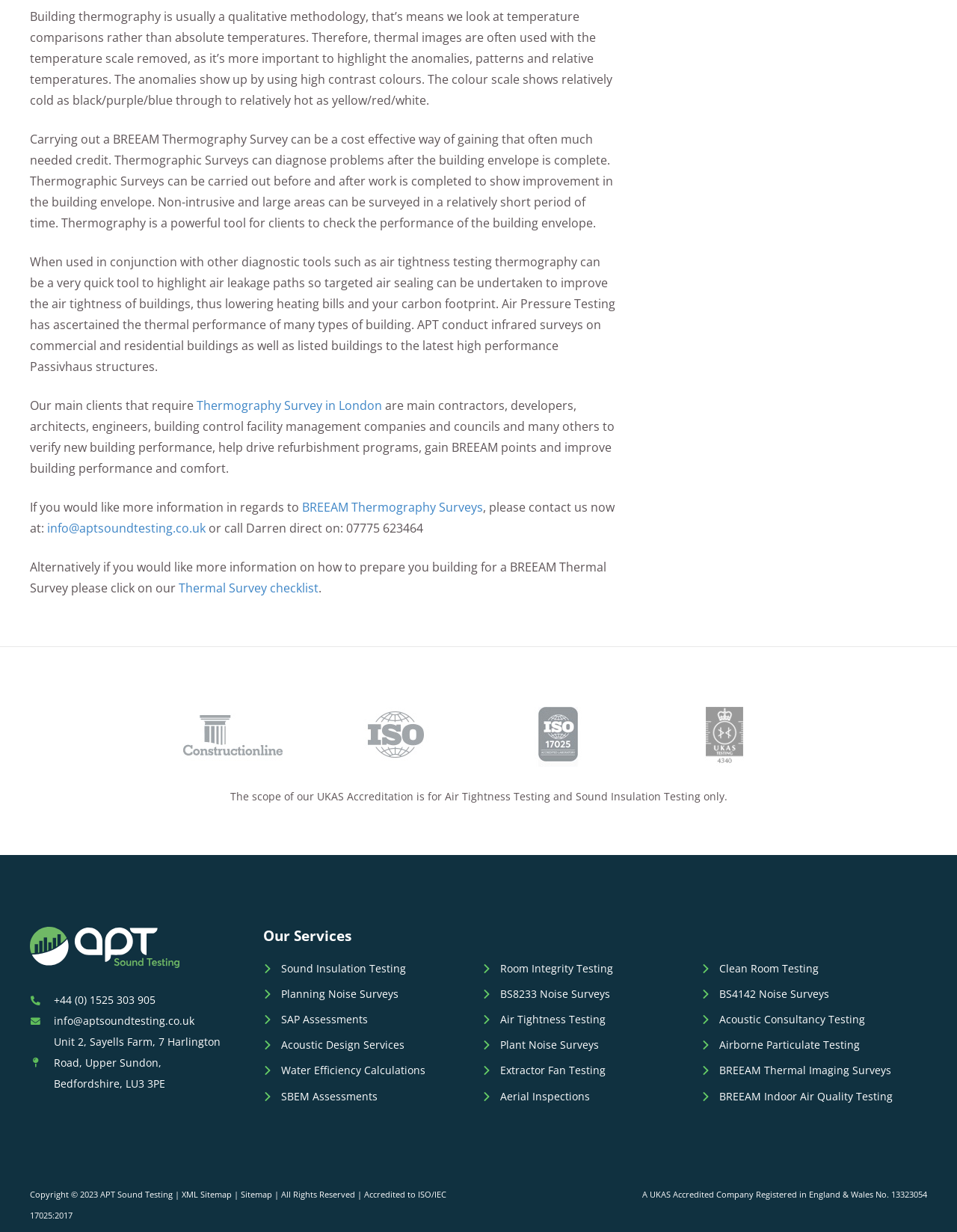Pinpoint the bounding box coordinates of the area that must be clicked to complete this instruction: "Click on the link to learn more about BREEAM Thermography Surveys".

[0.316, 0.405, 0.505, 0.418]